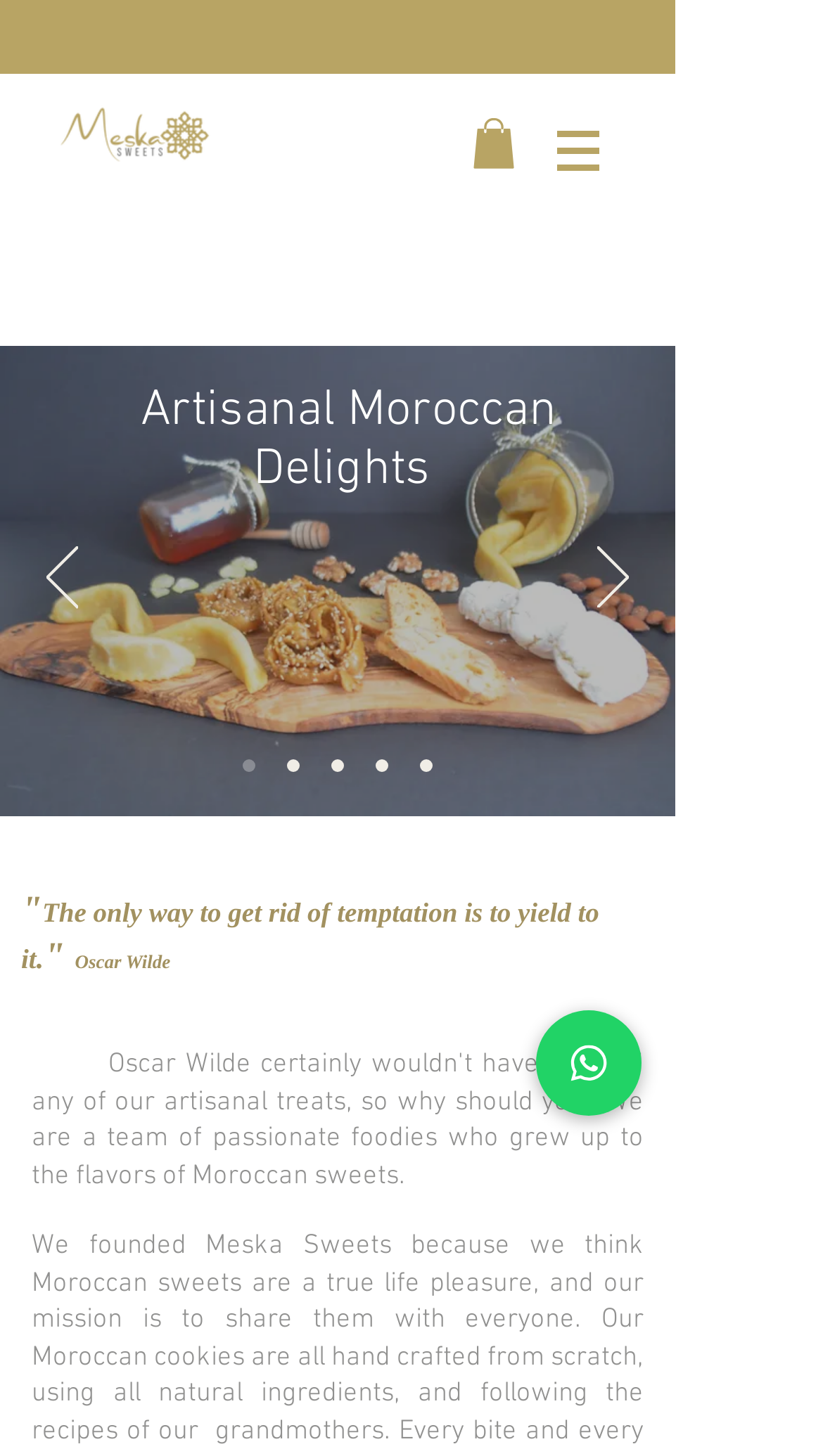Give a short answer using one word or phrase for the question:
How many navigation links are present in the slideshow section?

5